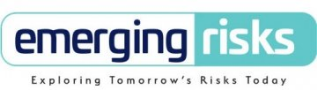What is conveyed by the color palette?
Use the information from the image to give a detailed answer to the question.

The caption describes the color palette as 'soothing' and states that it conveys a sense of 'urgency and professionalism'. This suggests that the color palette is carefully chosen to convey a sense of importance and expertise.